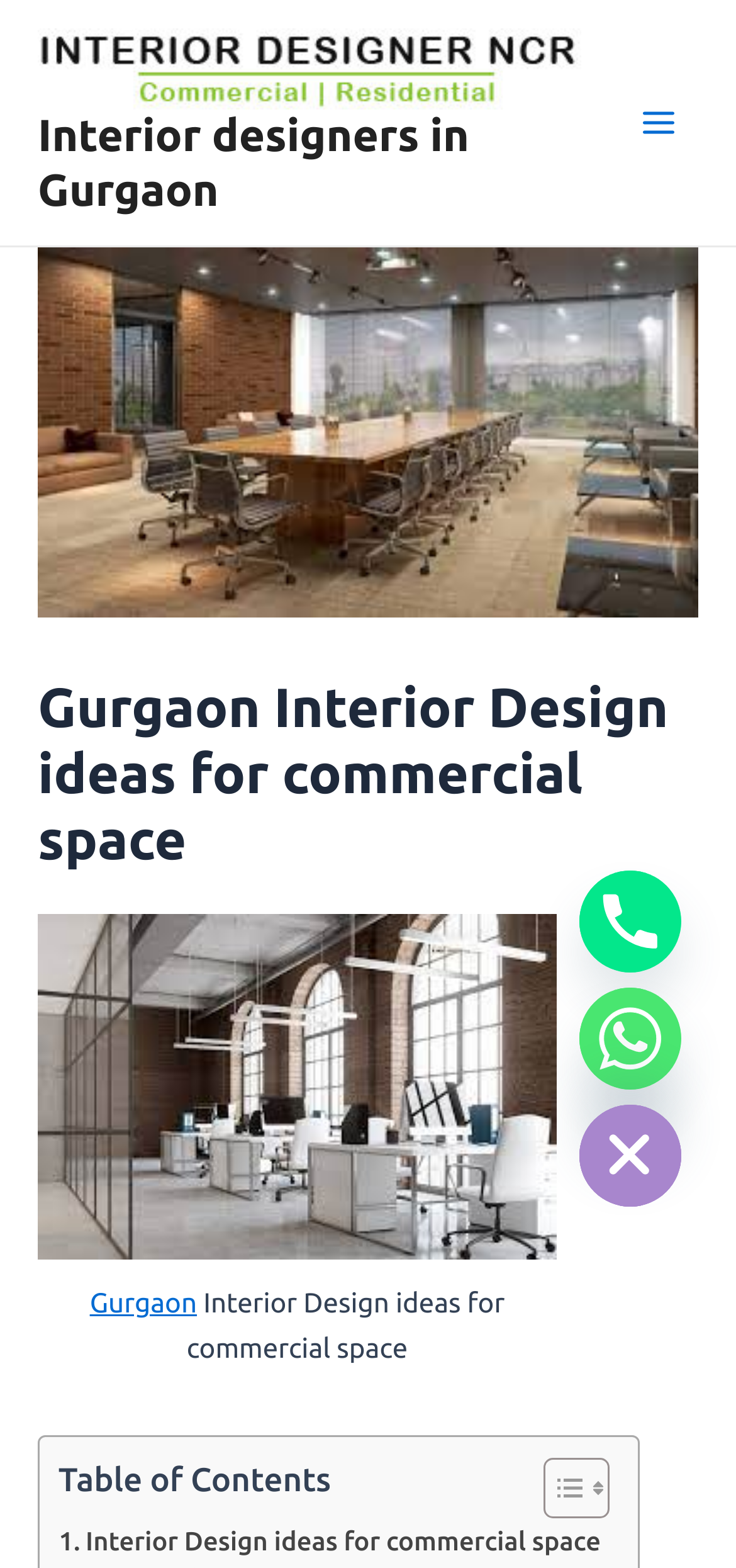Predict the bounding box for the UI component with the following description: "Main Menu".

[0.841, 0.053, 0.949, 0.103]